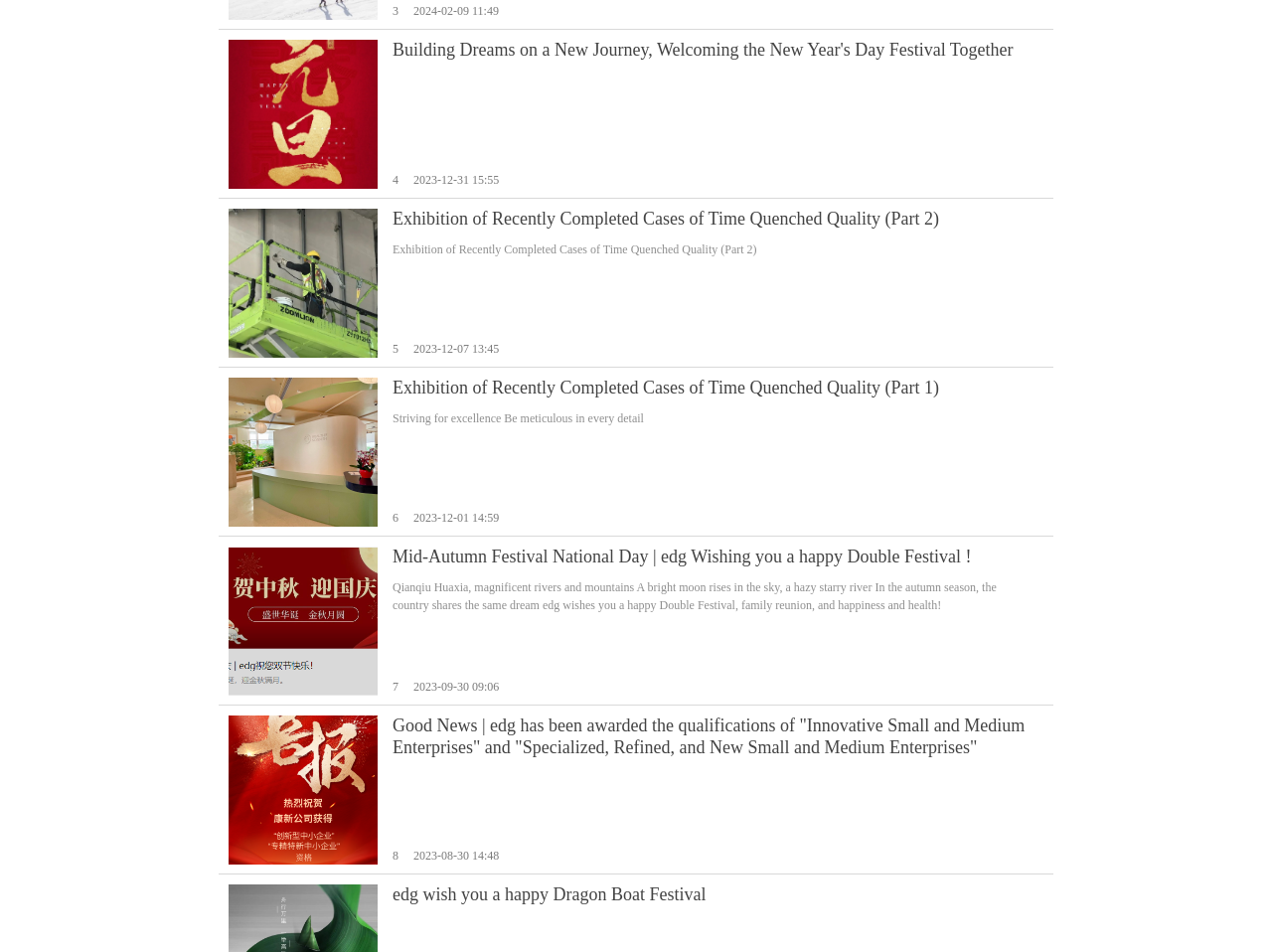Find the bounding box coordinates for the element that must be clicked to complete the instruction: "Check the post about Mid-Autumn Festival National Day". The coordinates should be four float numbers between 0 and 1, indicated as [left, top, right, bottom].

[0.309, 0.574, 0.812, 0.597]